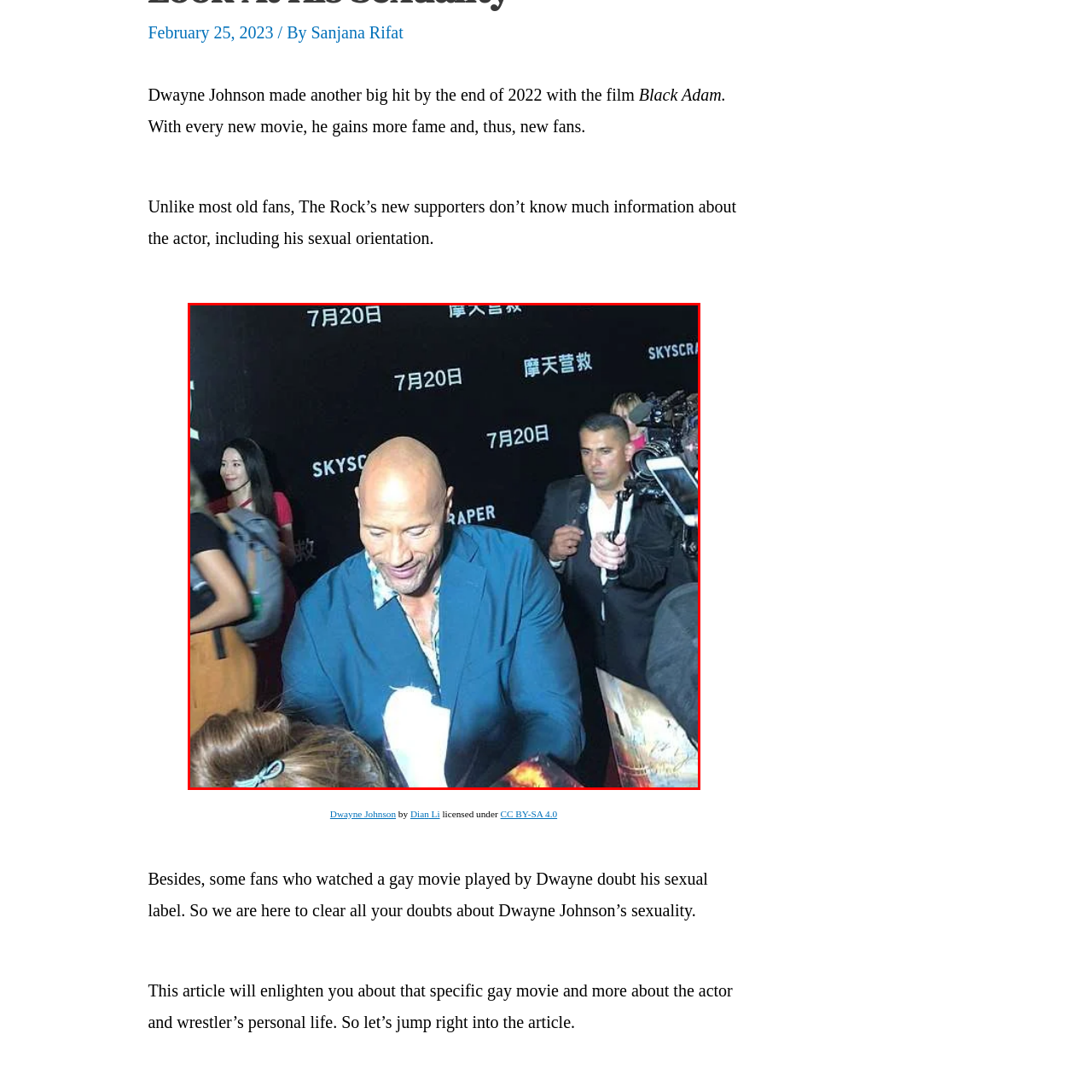Give an in-depth description of the image within the red border.

In this dynamic image, Dwayne Johnson, also known as "The Rock," is engaging with fans at a promotional event for the movie "Skyscraper," which premiered on July 20. The charismatic actor, dressed in a vibrant blue jacket layered over a floral shirt, leans forward with a friendly expression as he interacts with an admirer, who is likely seeking an autograph or photo. The backdrop features promotional materials in both English and possibly Chinese, enhancing the international appeal of the event. The atmosphere is lively, with camera flashes and enthusiastic fans, showcasing Johnson's popularity and the excitement surrounding his projects. This moment captures the warm connection between the actor and his supporters, highlighting his status as a beloved figure in both film and wrestling.